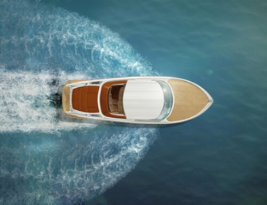Answer the question in one word or a short phrase:
What is the perspective from which the image is captured?

Bird's-eye